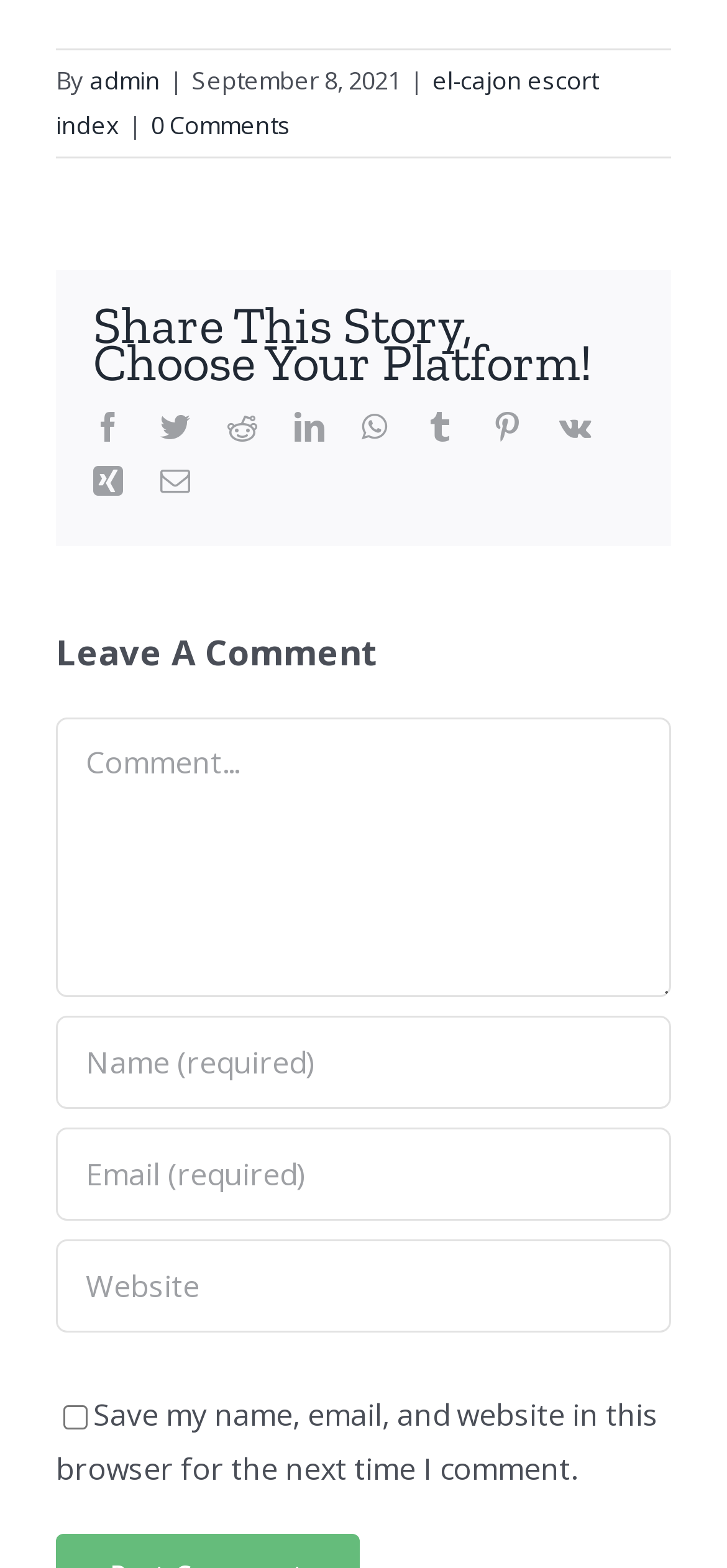Find the bounding box coordinates for the UI element whose description is: "parent_node: Comment name="comment" placeholder="Comment..."". The coordinates should be four float numbers between 0 and 1, in the format [left, top, right, bottom].

[0.077, 0.458, 0.923, 0.636]